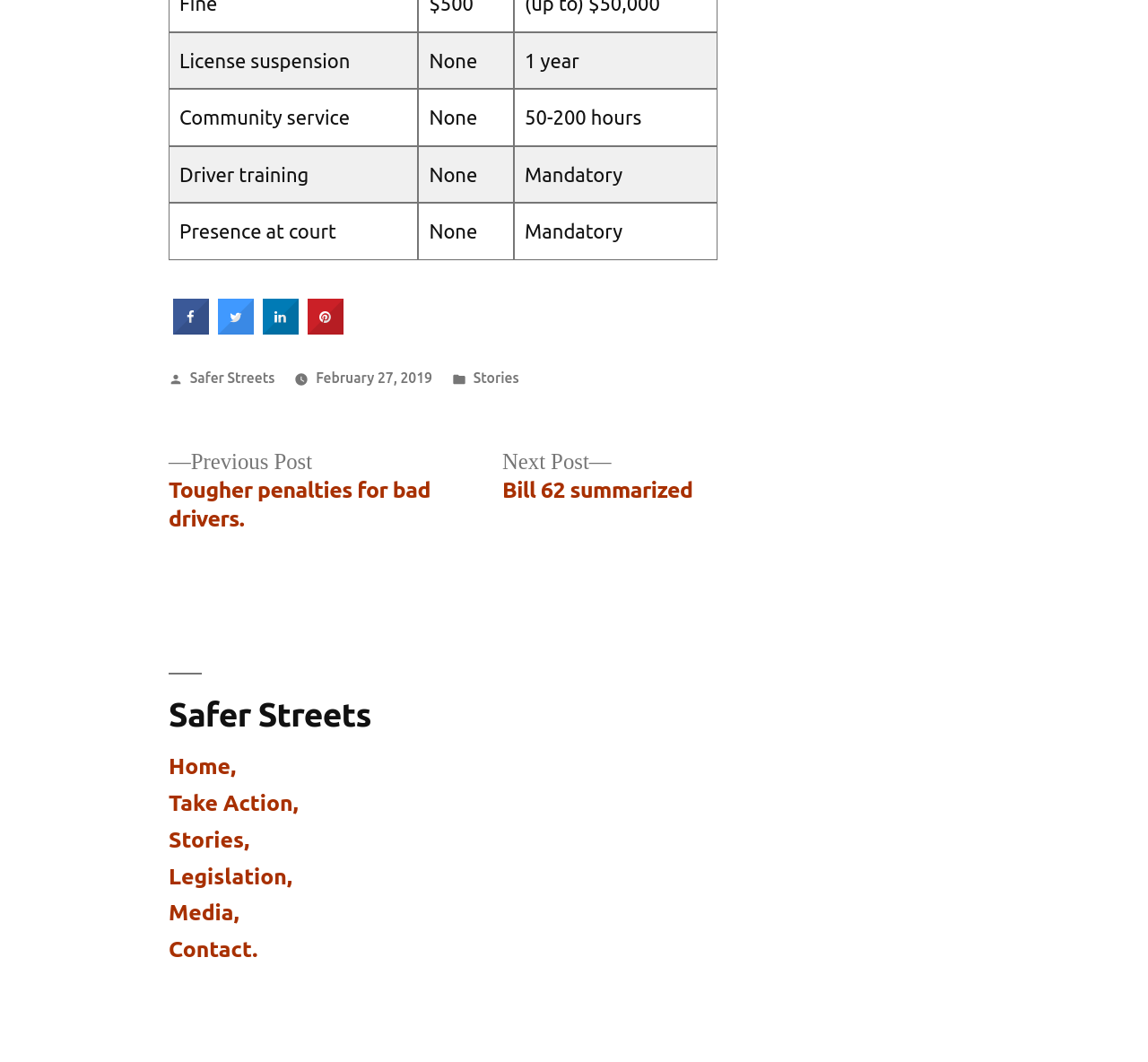Provide a one-word or short-phrase answer to the question:
How many hours of community service is required?

50-200 hours